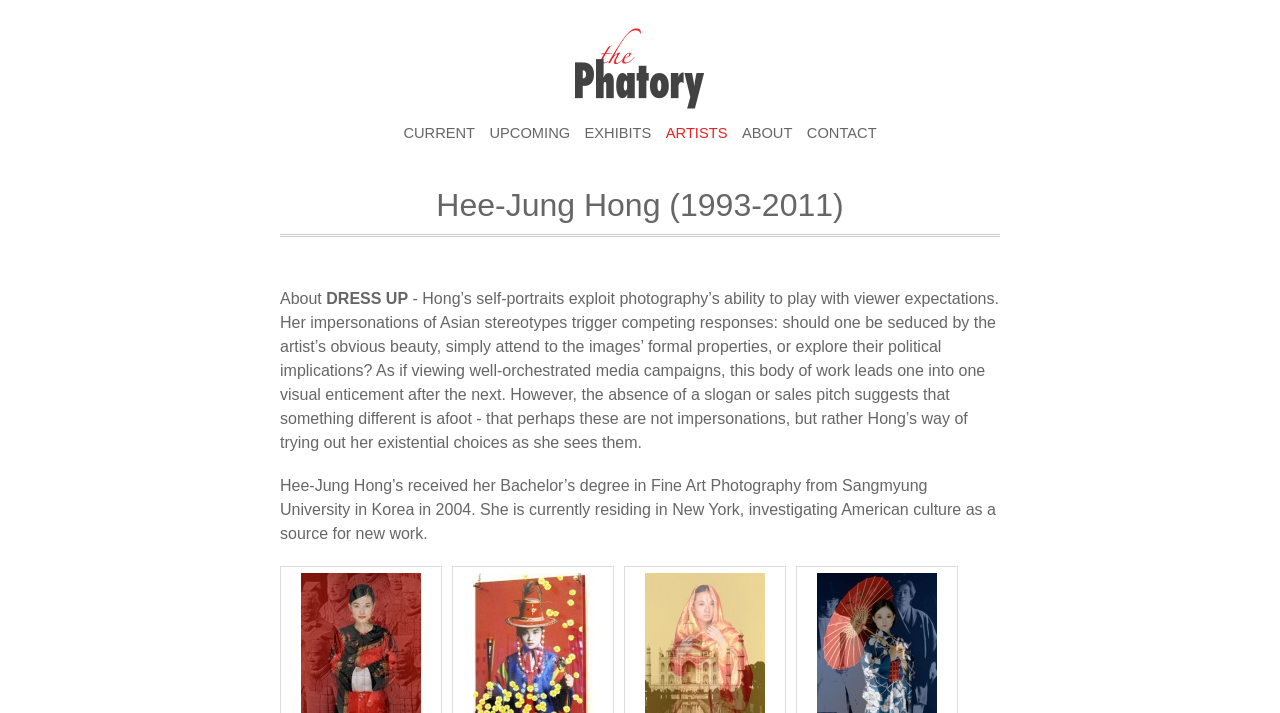Could you please study the image and provide a detailed answer to the question:
What is the degree of Hee-Jung Hong?

I found the answer by reading the StaticText element that describes Hee-Jung Hong's education, which states that she received her Bachelor's degree in Fine Art Photography from Sangmyung University in Korea in 2004.